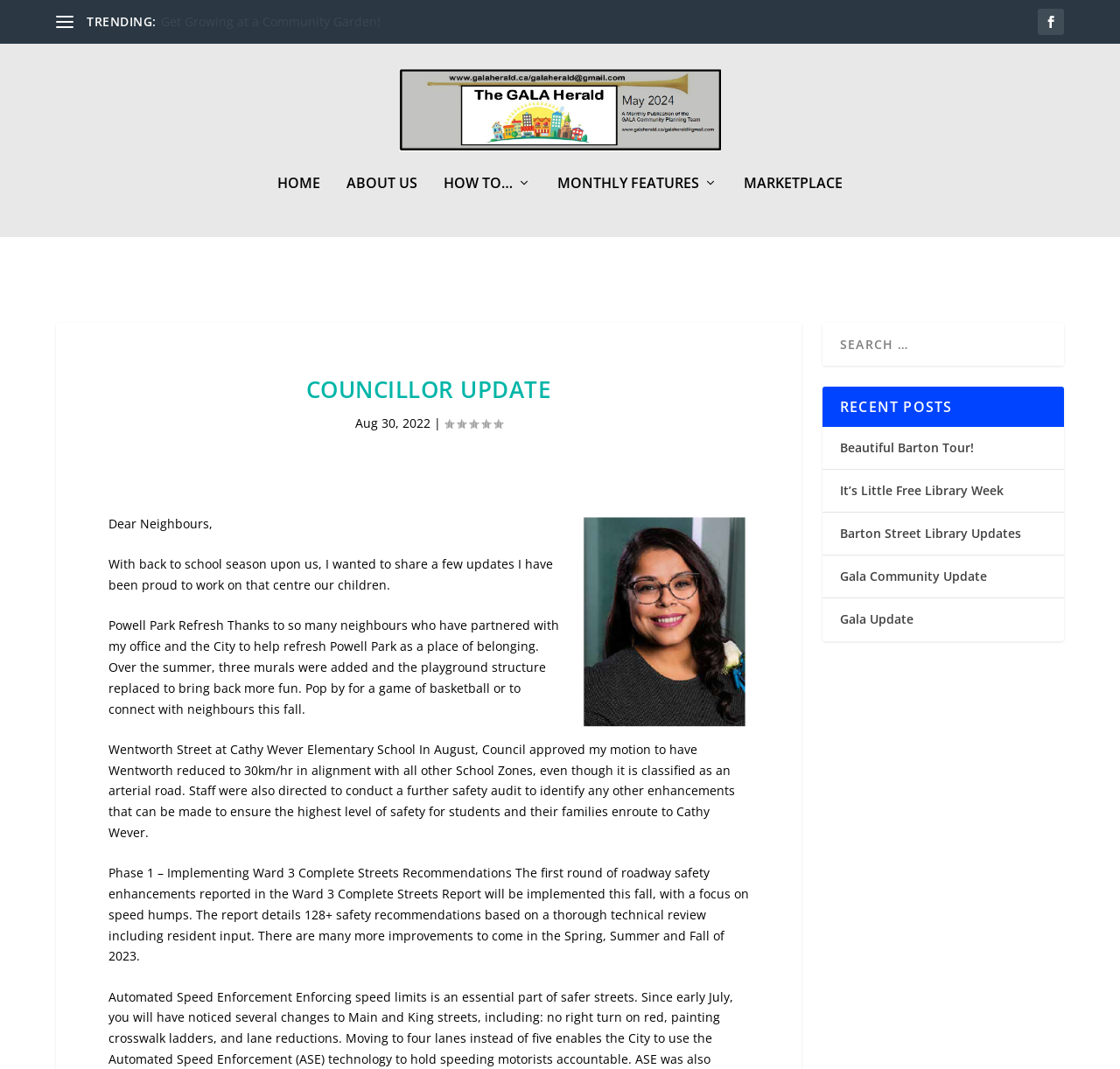What is the purpose of Automated Speed Enforcement?
Provide an in-depth and detailed explanation in response to the question.

According to the councillor update, Automated Speed Enforcement (ASE) technology is used to hold speeding motorists accountable, which is part of the effort to make streets safer.